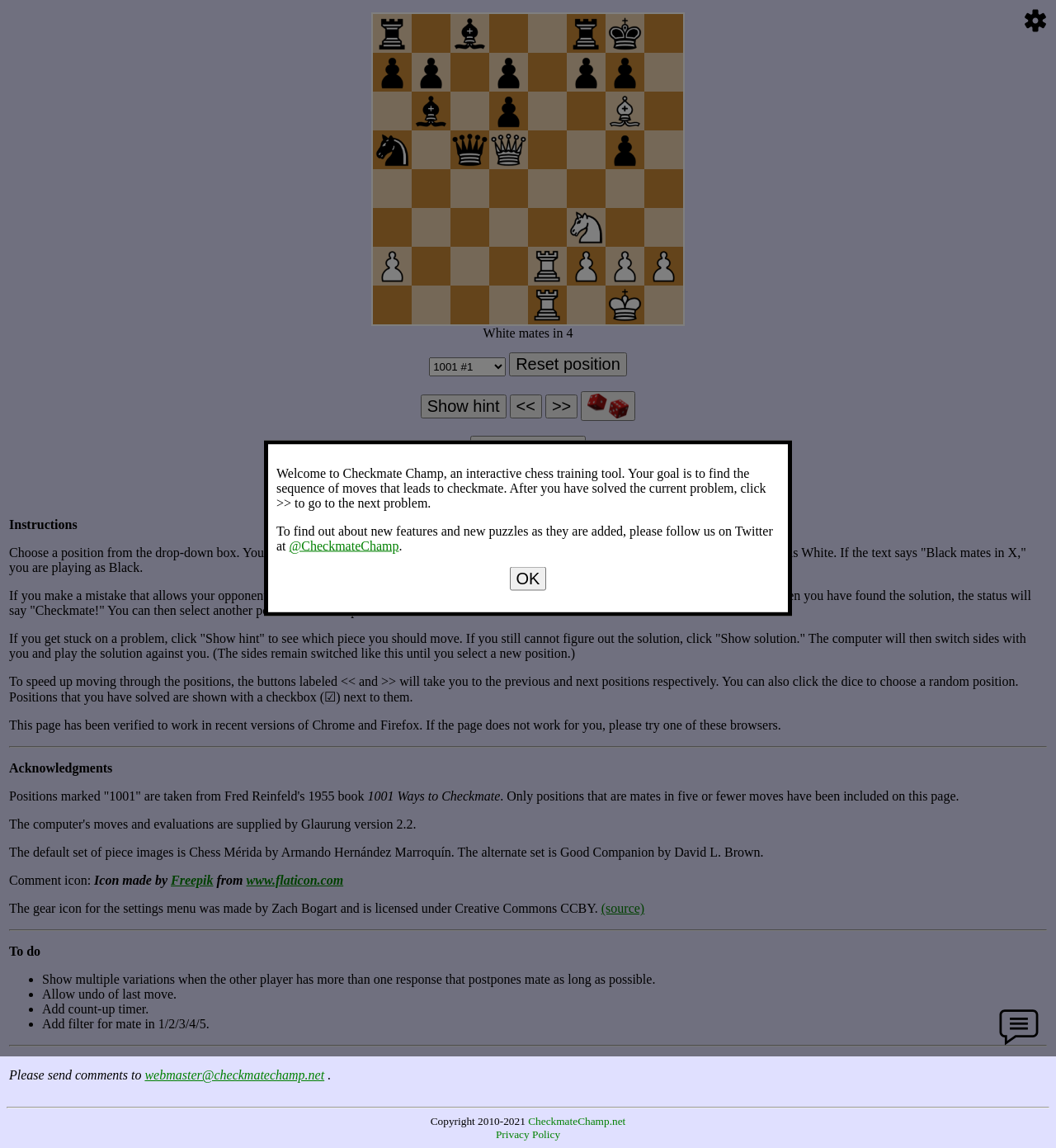Identify the bounding box coordinates of the specific part of the webpage to click to complete this instruction: "Click the OK button".

[0.482, 0.494, 0.518, 0.514]